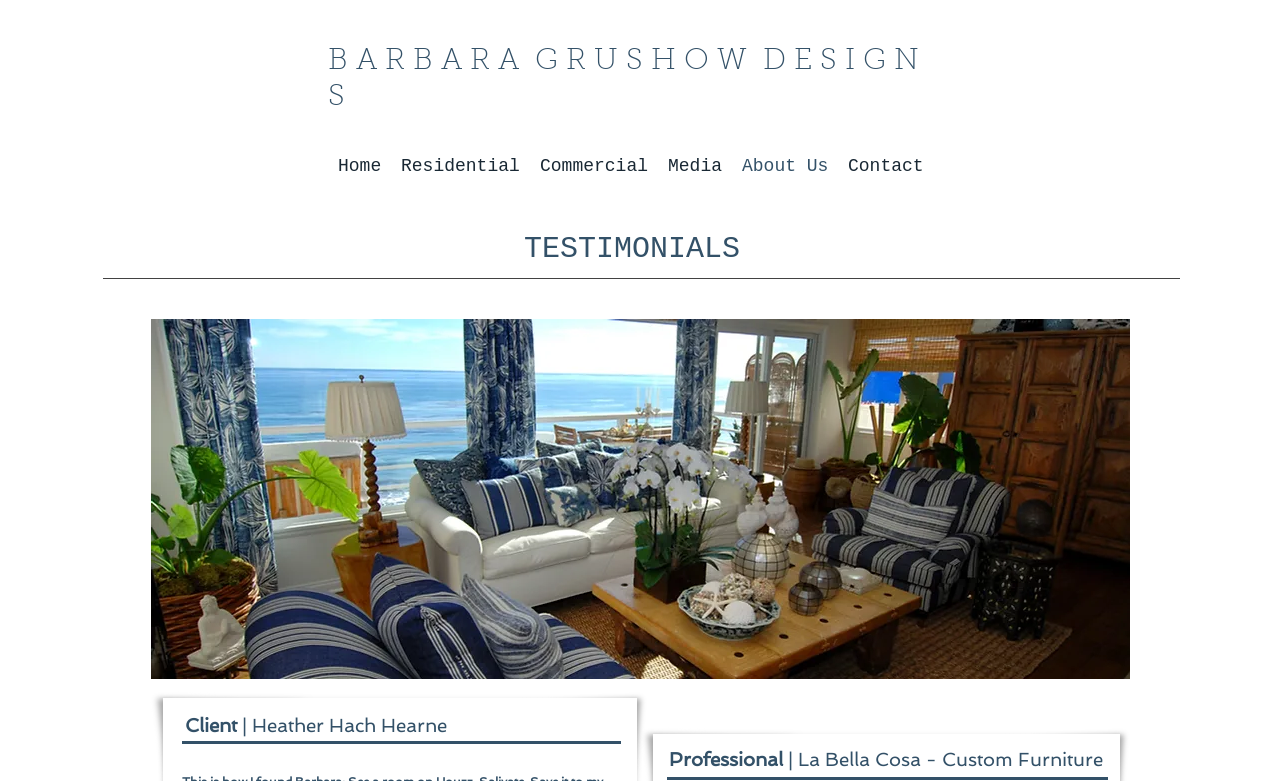Determine the bounding box of the UI component based on this description: "About Us". The bounding box coordinates should be four float values between 0 and 1, i.e., [left, top, right, bottom].

[0.572, 0.187, 0.655, 0.239]